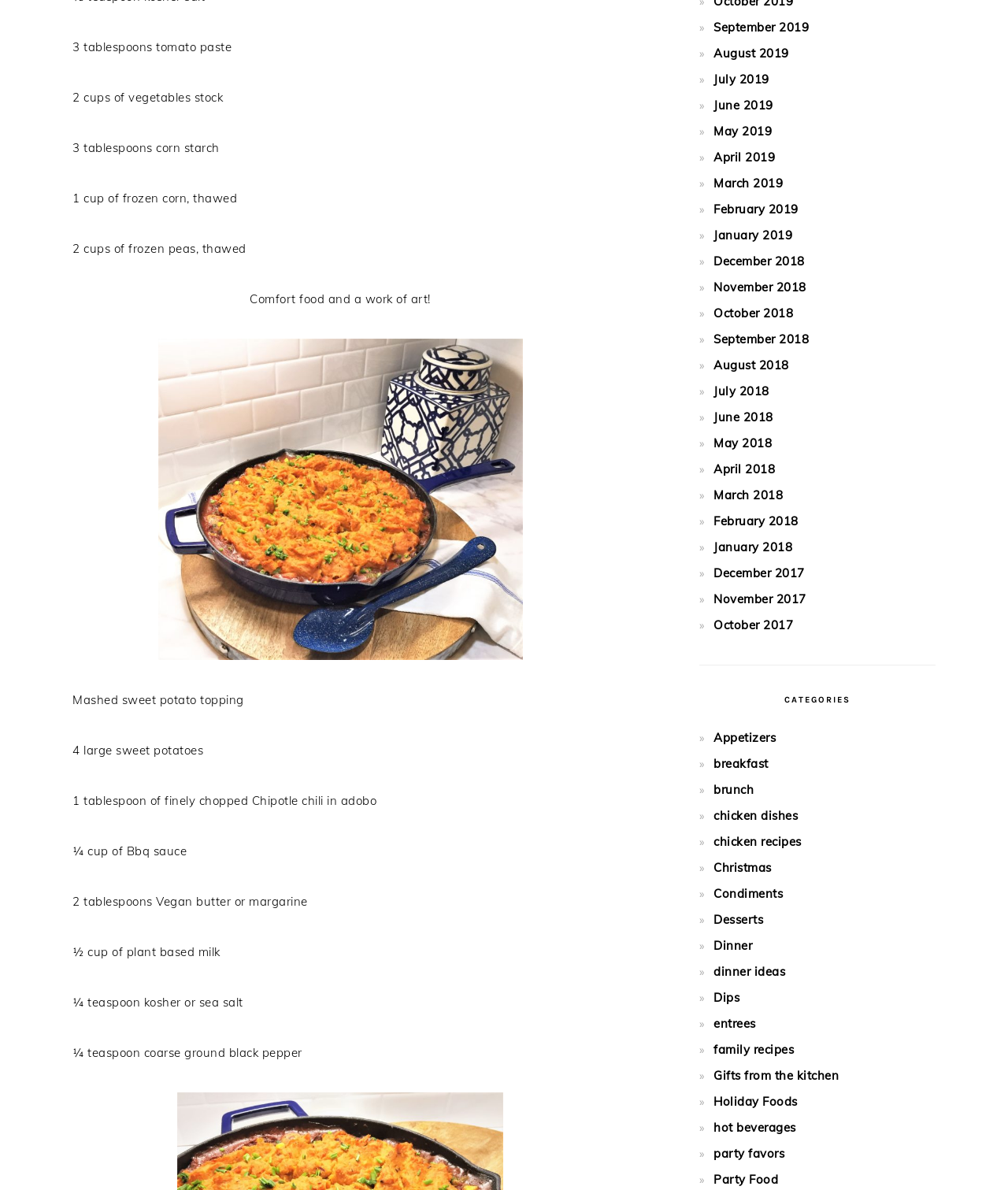What type of milk is used in the recipe?
Provide a well-explained and detailed answer to the question.

The ingredient list includes '½ cup of plant-based milk', indicating that the recipe uses a non-dairy milk alternative.